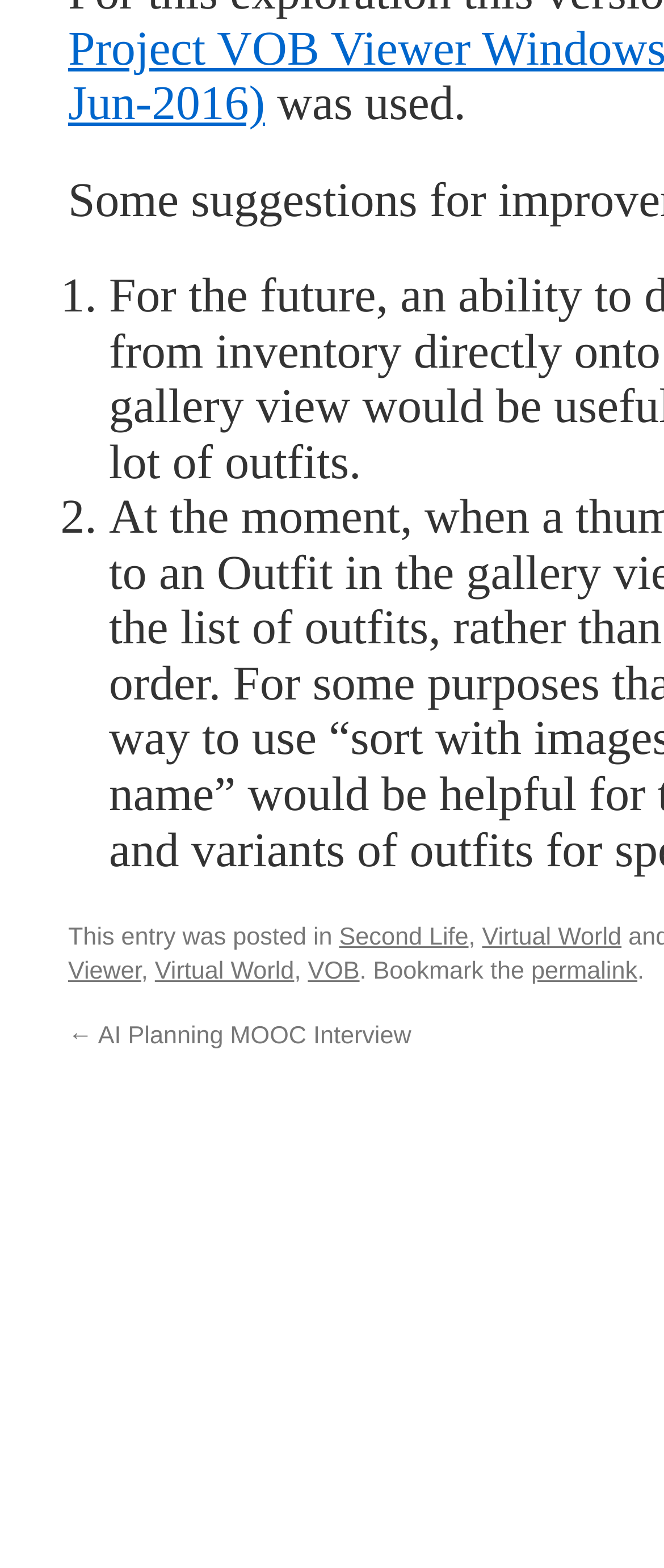Please analyze the image and provide a thorough answer to the question:
What is the permalink for?

I found a link element with the text 'permalink' at coordinates [0.8, 0.611, 0.96, 0.629], which is preceded by the text 'Bookmark the' at coordinates [0.542, 0.611, 0.8, 0.629], indicating that the permalink is for bookmarking.